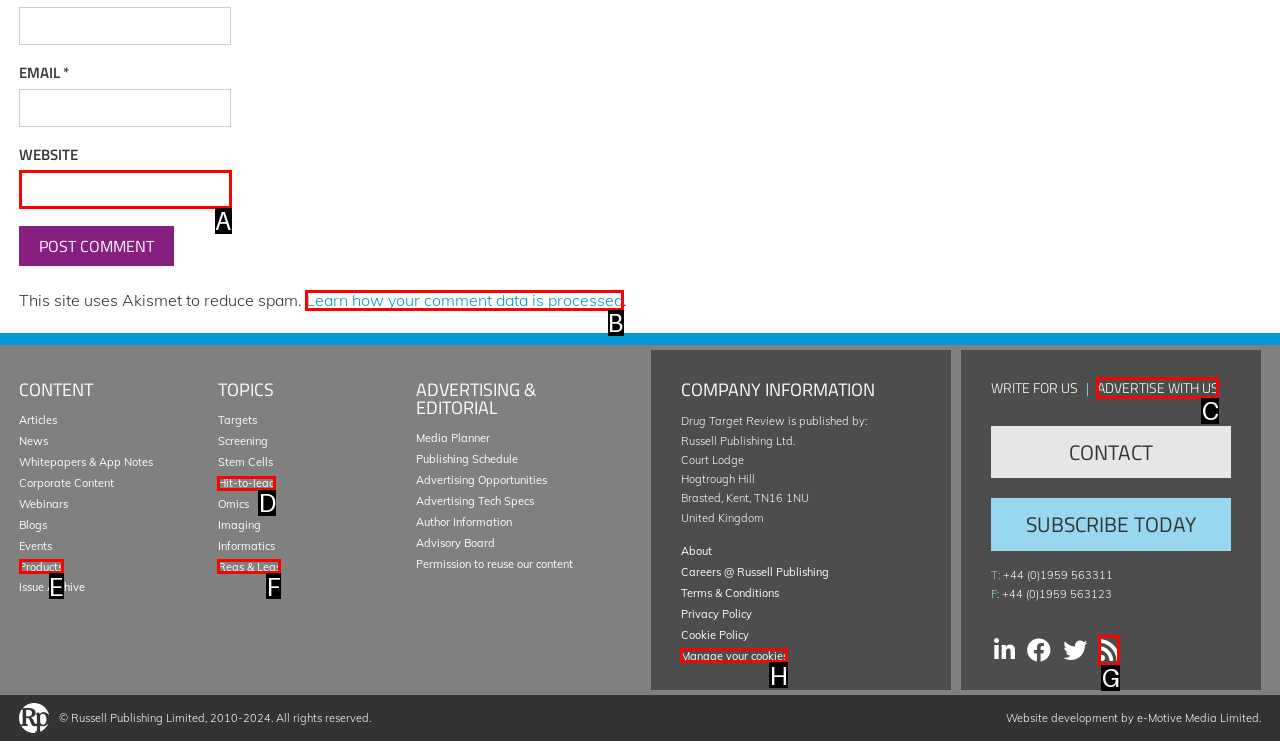For the instruction: Go to the 'Privacy Policy' page, which HTML element should be clicked?
Respond with the letter of the appropriate option from the choices given.

None